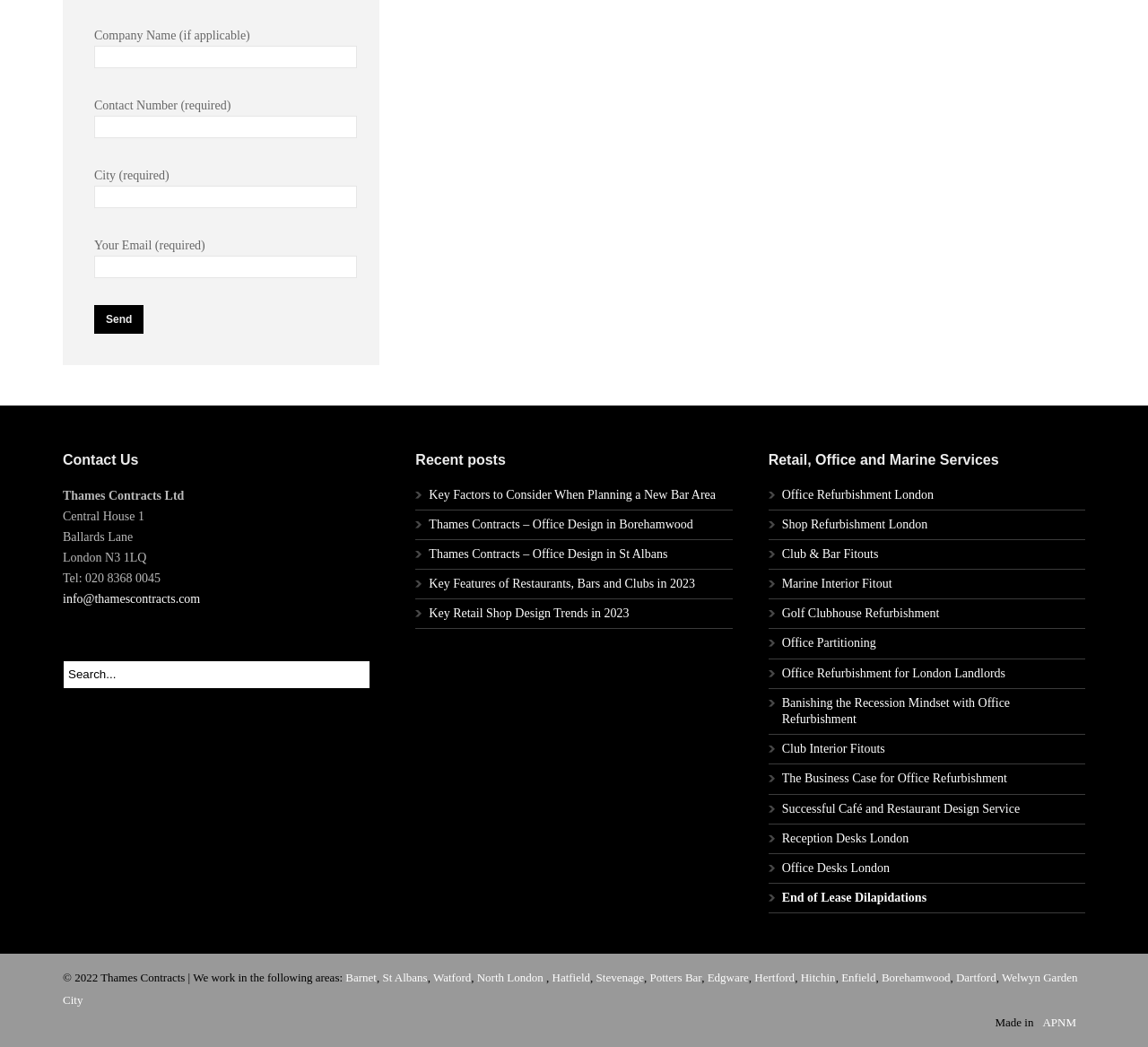Respond with a single word or short phrase to the following question: 
What is the purpose of the 'Send' button?

To send contact information